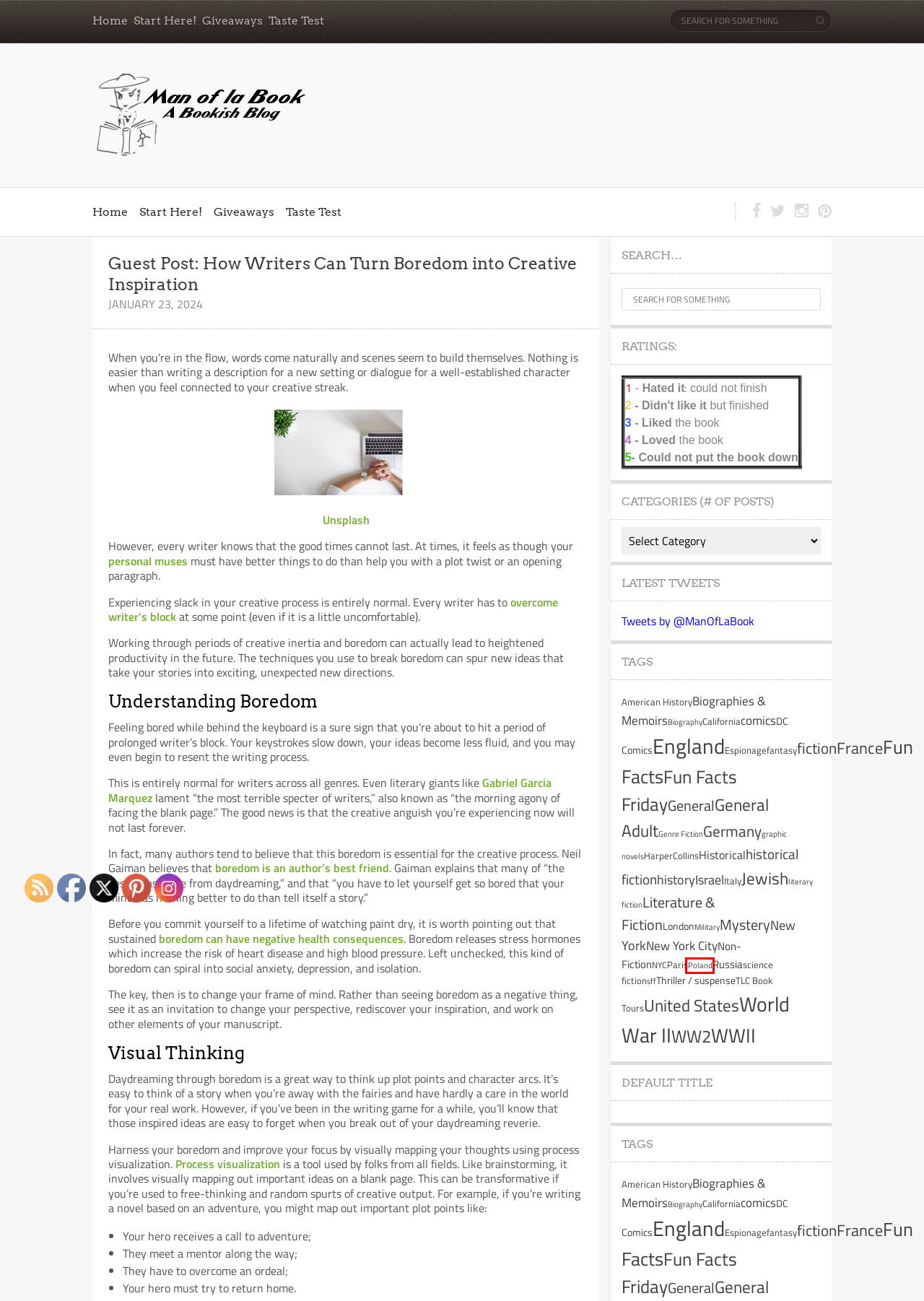You see a screenshot of a webpage with a red bounding box surrounding an element. Pick the webpage description that most accurately represents the new webpage after interacting with the element in the red bounding box. The options are:
A. Biography | Man of la Book
B. How to Improve Process Visualization | Lucidchart Blog
C. How Can Boredom Be Harmful?
D. France | Man of la Book
E. graphic novels | Man of la Book
F. England | Man of la Book
G. California | Man of la Book
H. Poland | Man of la Book

H